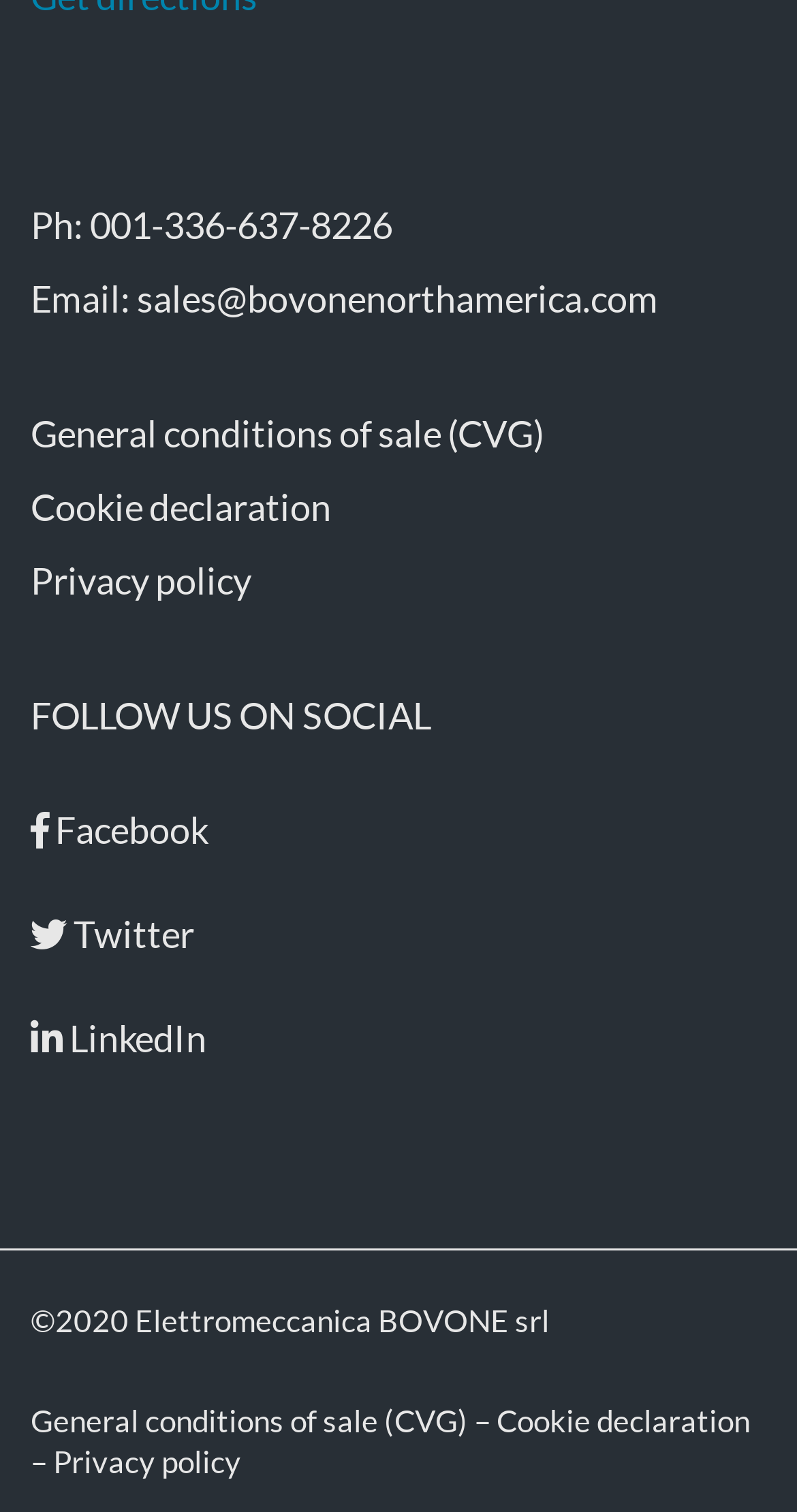How many links are there in the footer section?
Please utilize the information in the image to give a detailed response to the question.

The footer section of the webpage contains five links, namely 'General conditions of sale (CVG)', 'Cookie declaration', 'Privacy policy', and two duplicates of 'General conditions of sale (CVG)' and 'Cookie declaration'.